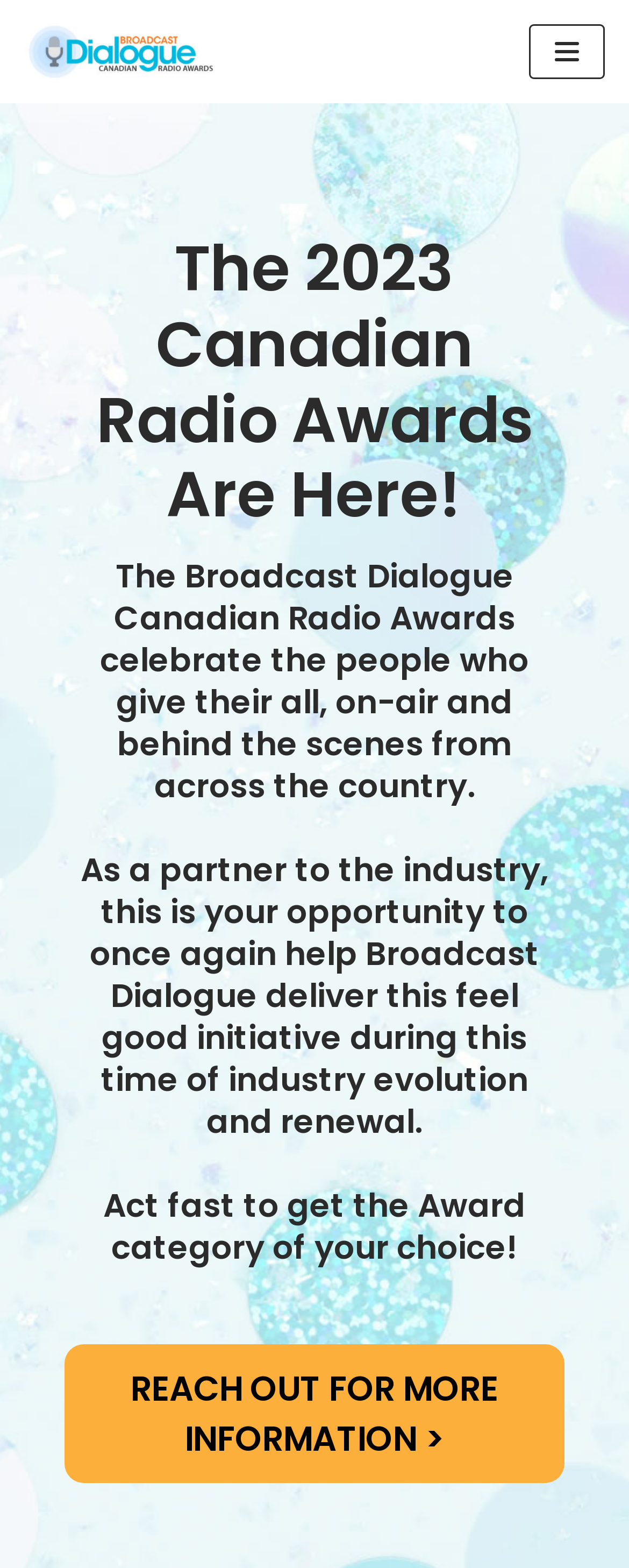What is the purpose of the Canadian Radio Awards?
Please look at the screenshot and answer using one word or phrase.

Celebrate industry people